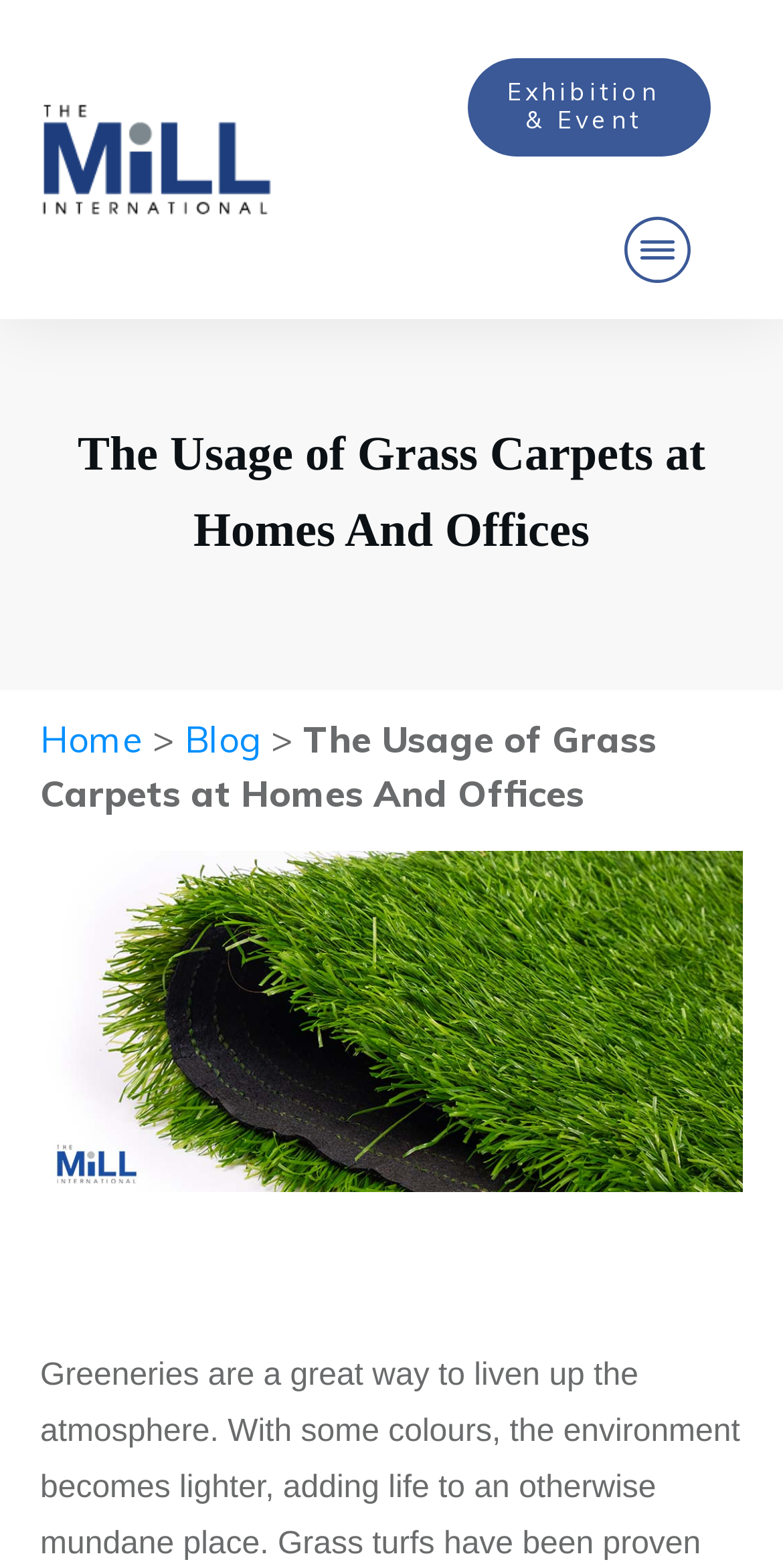Please identify the bounding box coordinates of the element's region that I should click in order to complete the following instruction: "Read The Usage of Grass Carpets at Homes And Offices article". The bounding box coordinates consist of four float numbers between 0 and 1, i.e., [left, top, right, bottom].

[0.054, 0.267, 0.946, 0.378]